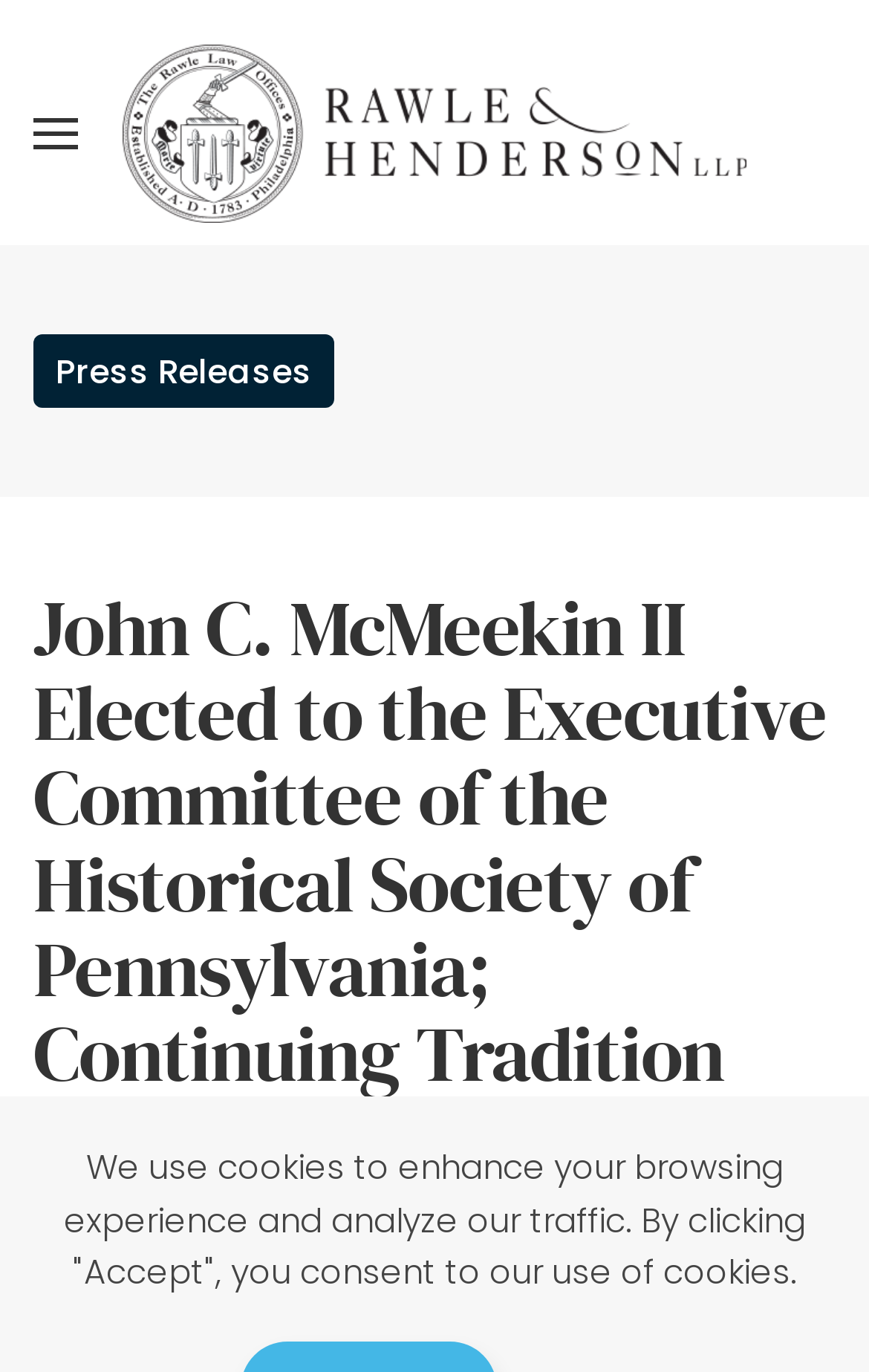Provide a brief response using a word or short phrase to this question:
What is the name of the Historical Society mentioned on the webpage?

Historical Society of Pennsylvania